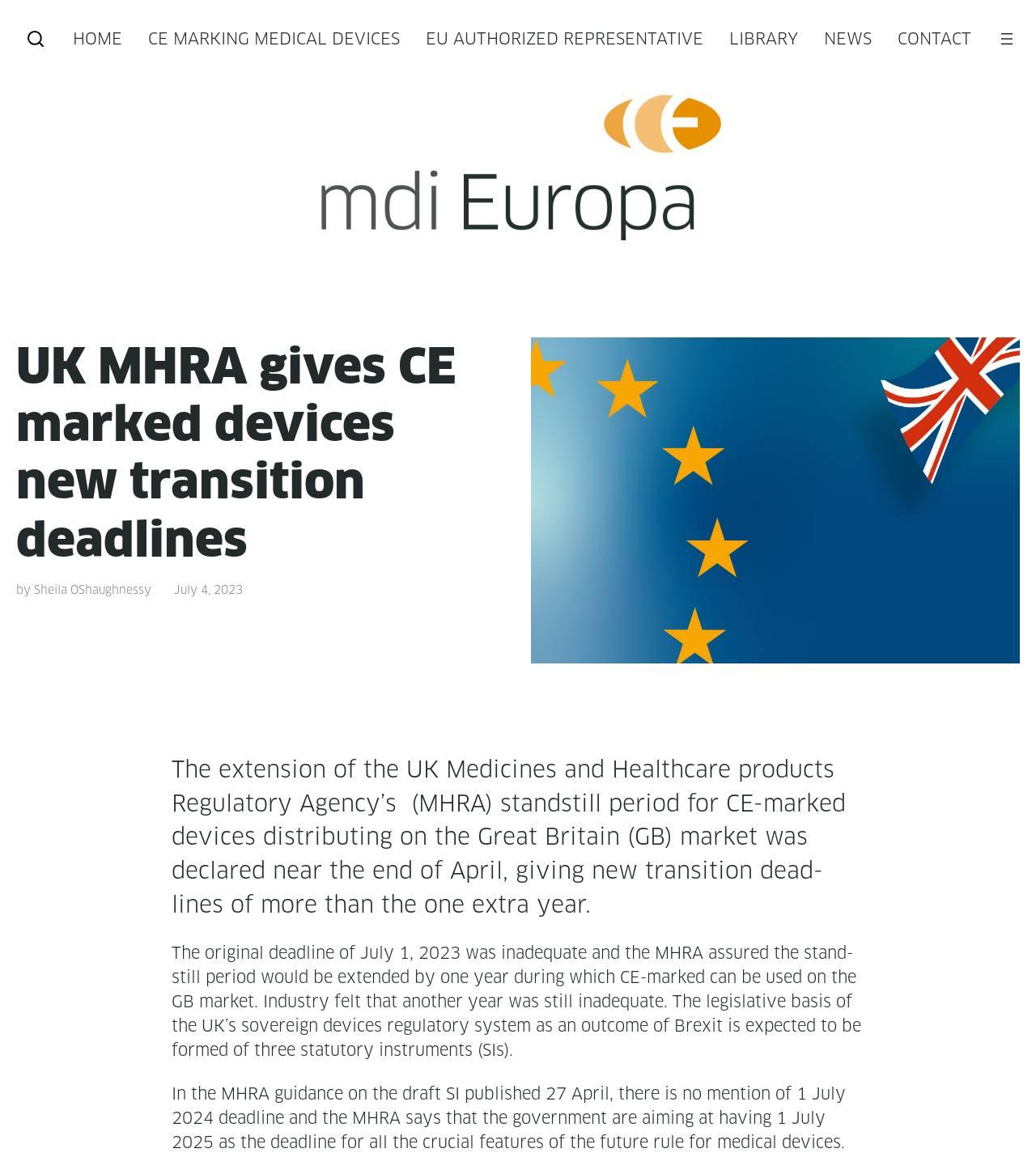Find and provide the bounding box coordinates for the UI element described with: "aria-label="Open menu"".

[0.963, 0.025, 0.981, 0.041]